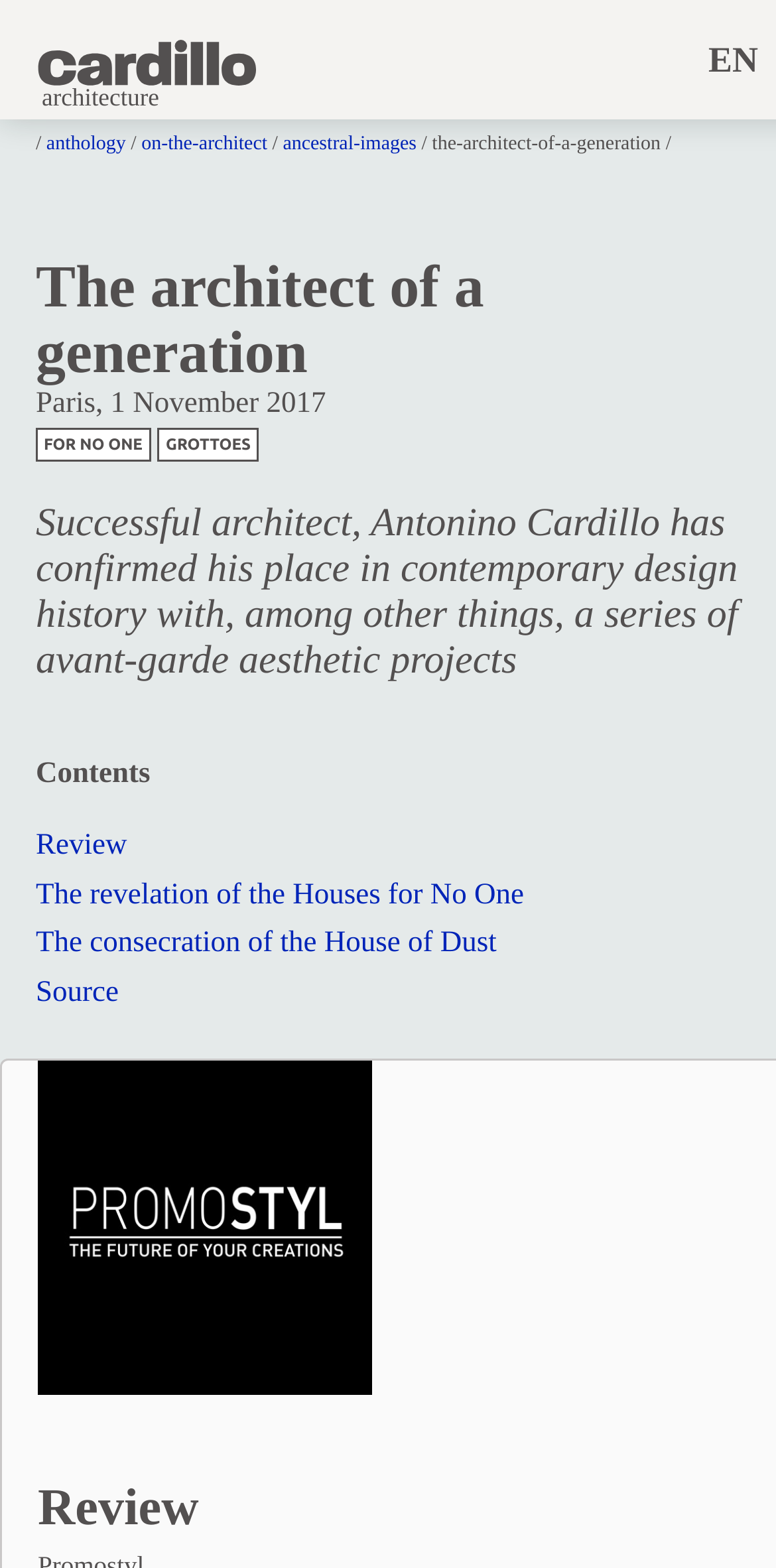Provide a short answer to the following question with just one word or phrase: How many sections are there in the webpage?

2